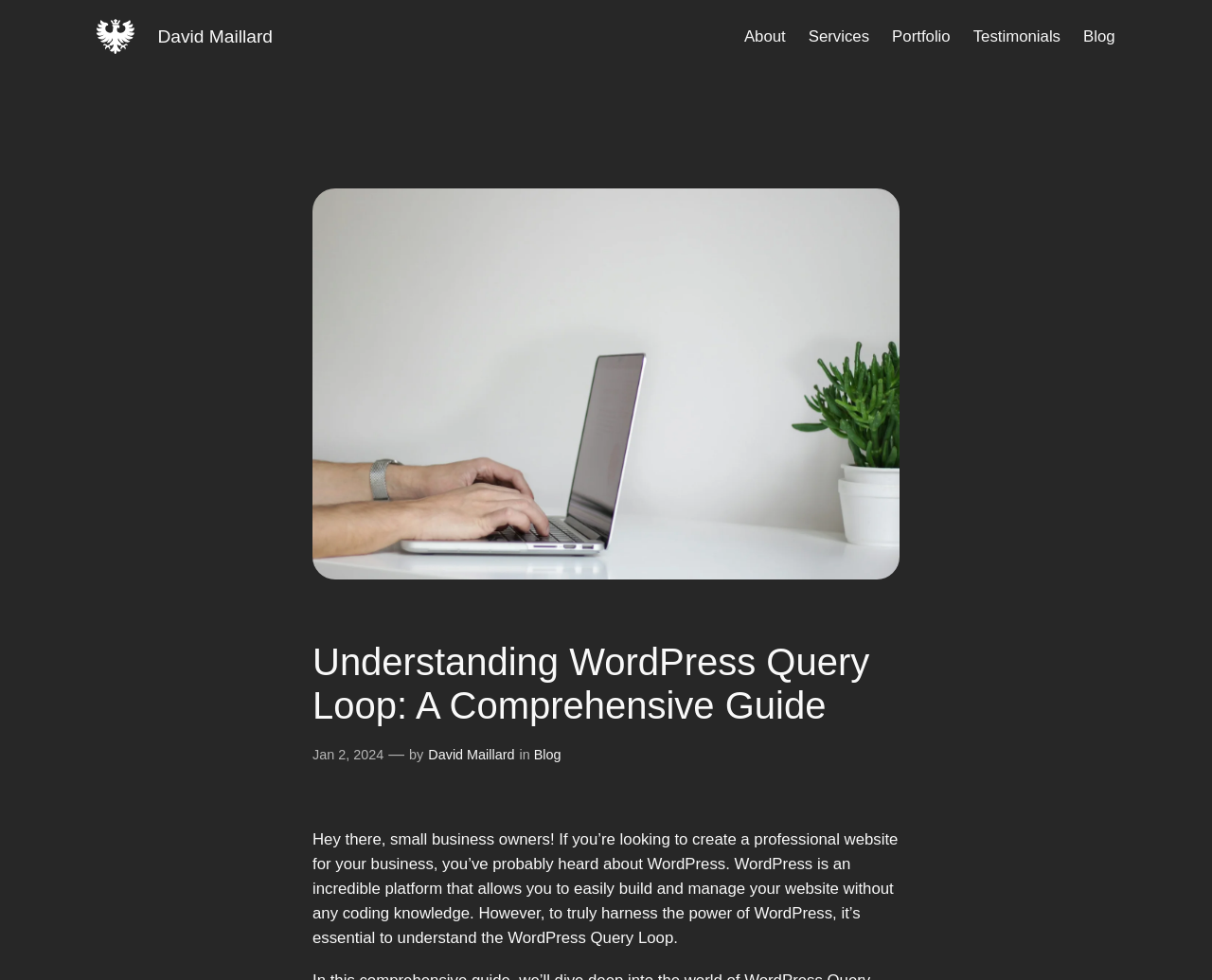Please find the bounding box for the following UI element description. Provide the coordinates in (top-left x, top-left y, bottom-right x, bottom-right y) format, with values between 0 and 1: Services

[0.667, 0.025, 0.717, 0.05]